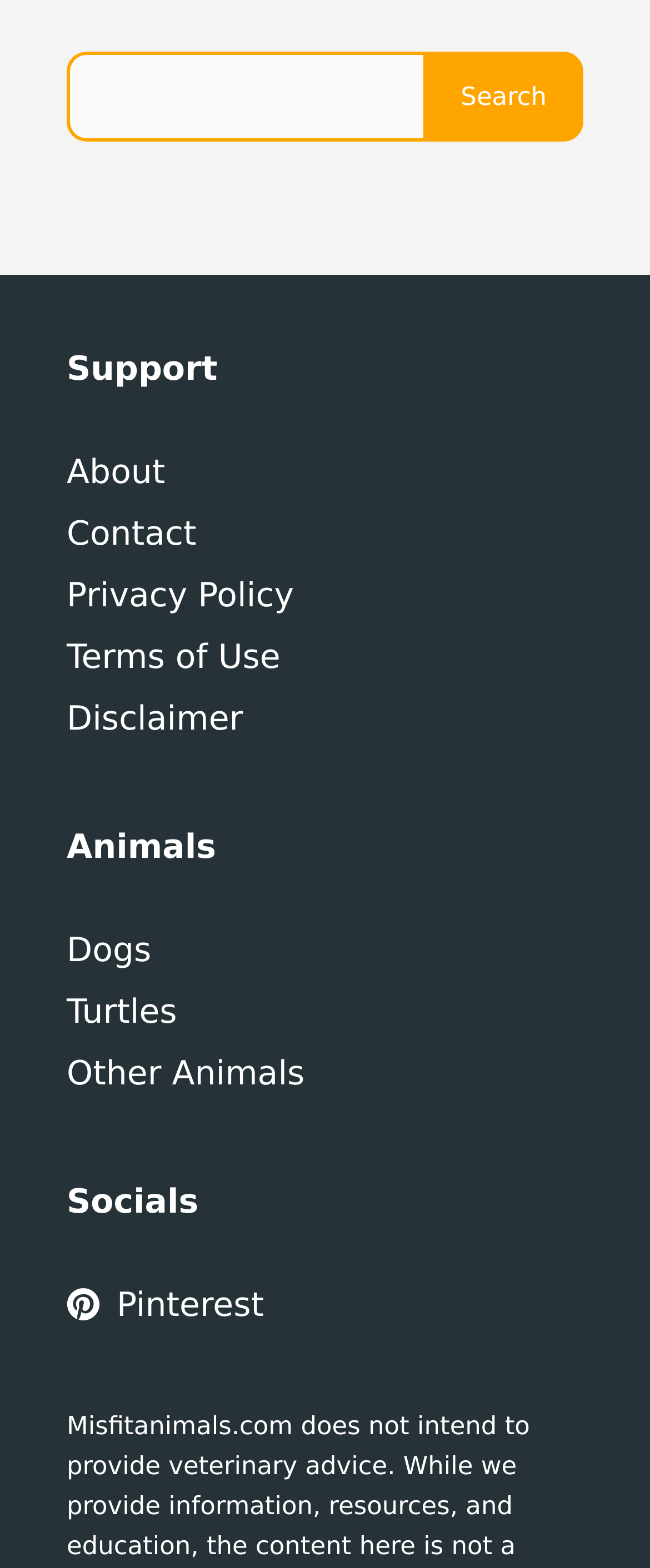Using the provided description: "Search", find the bounding box coordinates of the corresponding UI element. The output should be four float numbers between 0 and 1, in the format [left, top, right, bottom].

[0.652, 0.033, 0.897, 0.09]